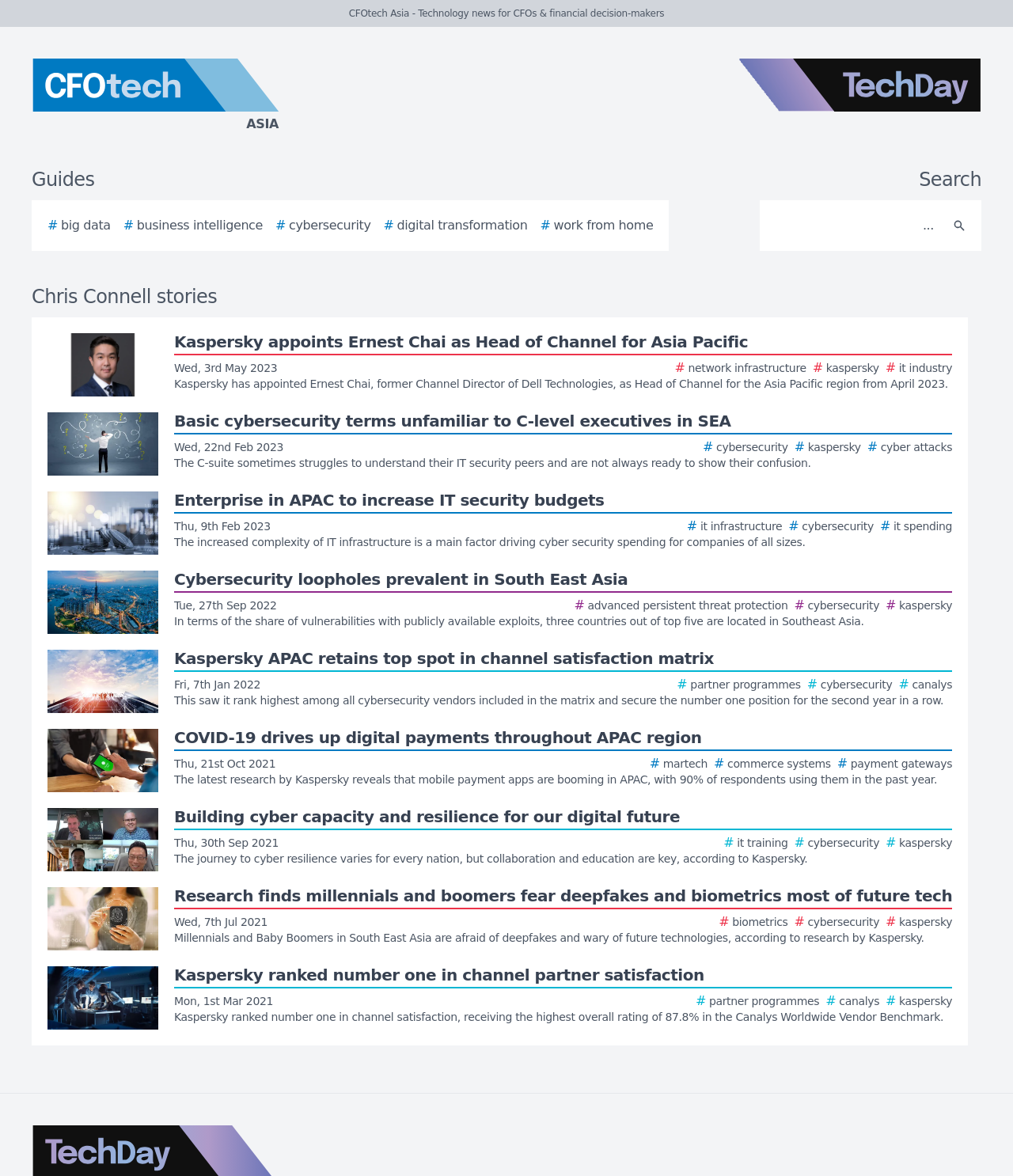Identify the bounding box coordinates of the clickable region necessary to fulfill the following instruction: "Browse guides on big data". The bounding box coordinates should be four float numbers between 0 and 1, i.e., [left, top, right, bottom].

[0.047, 0.184, 0.109, 0.2]